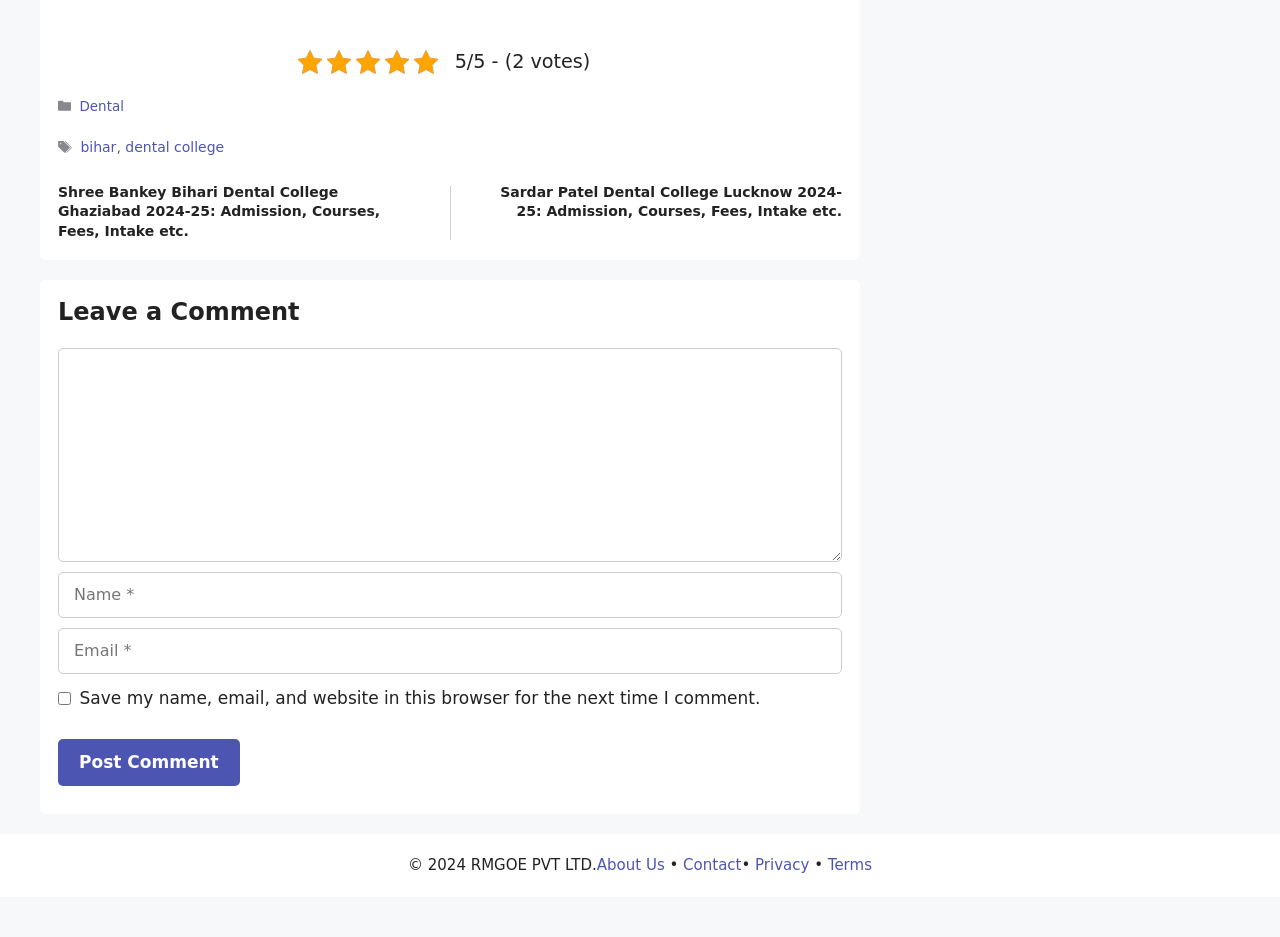Based on the element description name="submit" value="Post Comment", identify the bounding box of the UI element in the given webpage screenshot. The coordinates should be in the format (top-left x, top-left y, bottom-right x, bottom-right y) and must be between 0 and 1.

[0.045, 0.788, 0.187, 0.839]